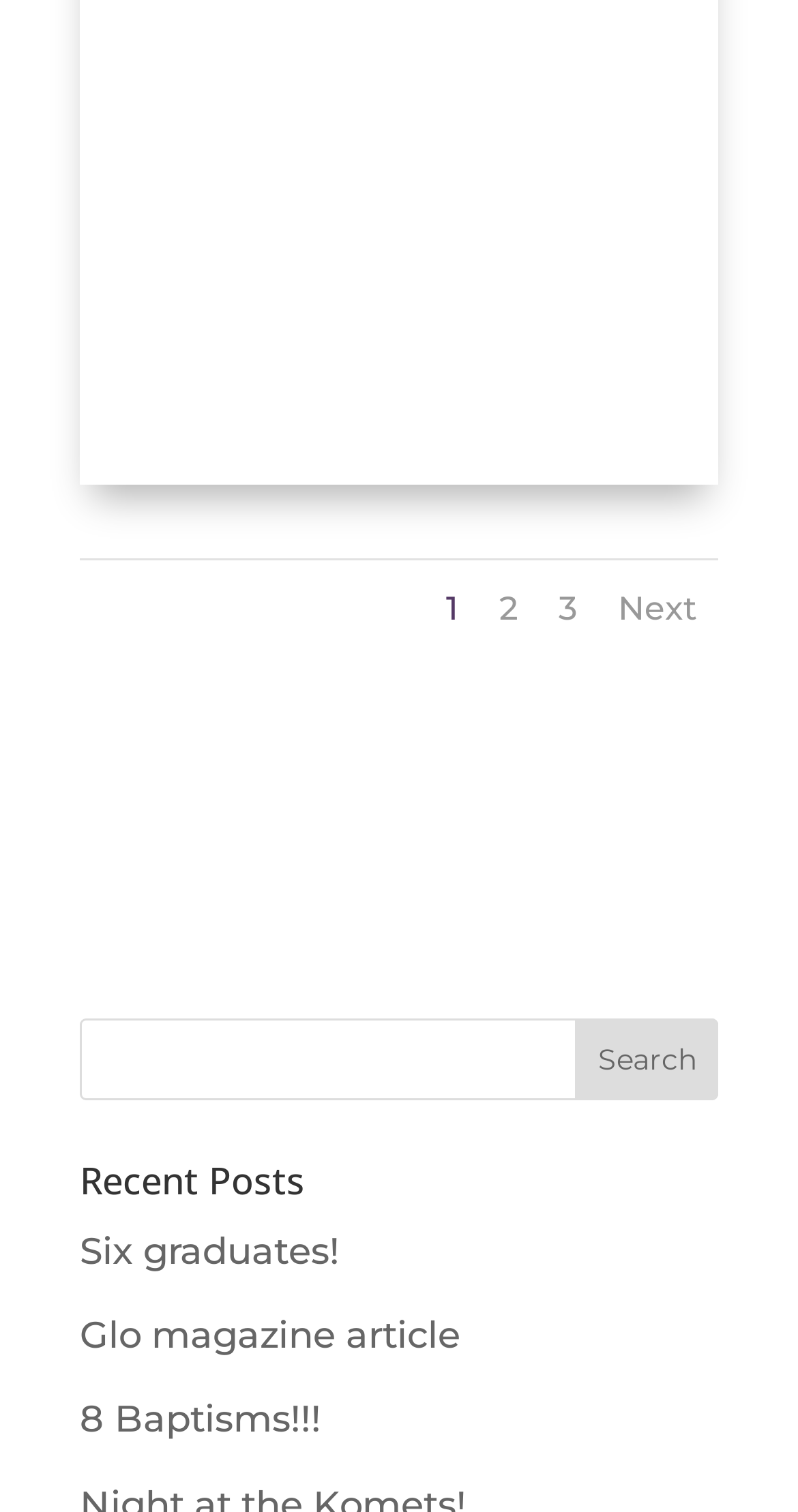Determine the coordinates of the bounding box that should be clicked to complete the instruction: "Enter search query". The coordinates should be represented by four float numbers between 0 and 1: [left, top, right, bottom].

[0.1, 0.673, 0.9, 0.727]